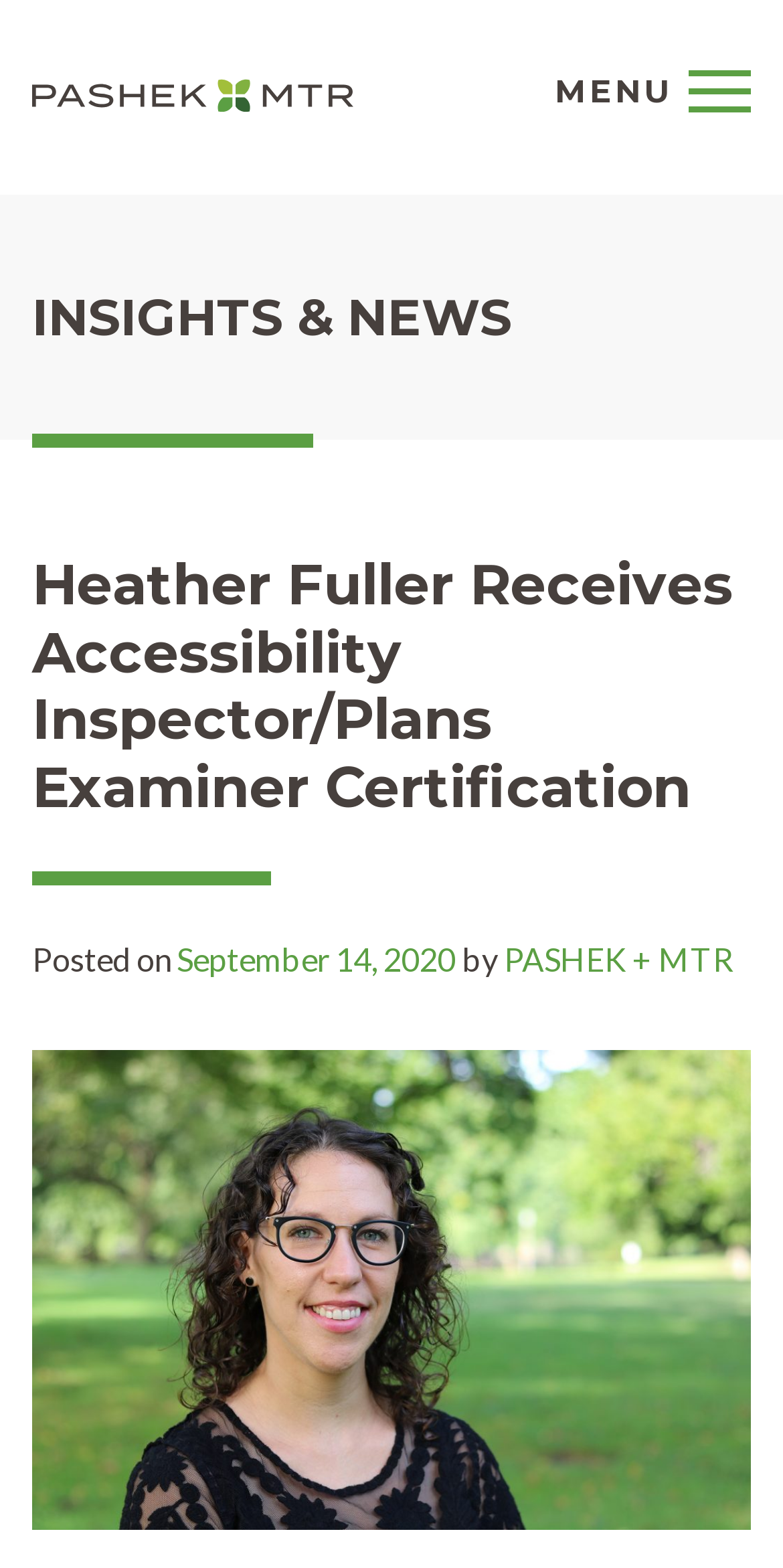Please analyze the image and give a detailed answer to the question:
What is the name of the certification Heather obtained?

From the webpage content, we can see that Heather Fuller received a certification, and the title of the webpage is 'Heather Fuller Receives Accessibility Inspector/Plans Examiner Certification'. Therefore, the certification she obtained is an Accessibility Inspector/Plans Examiner Certification.